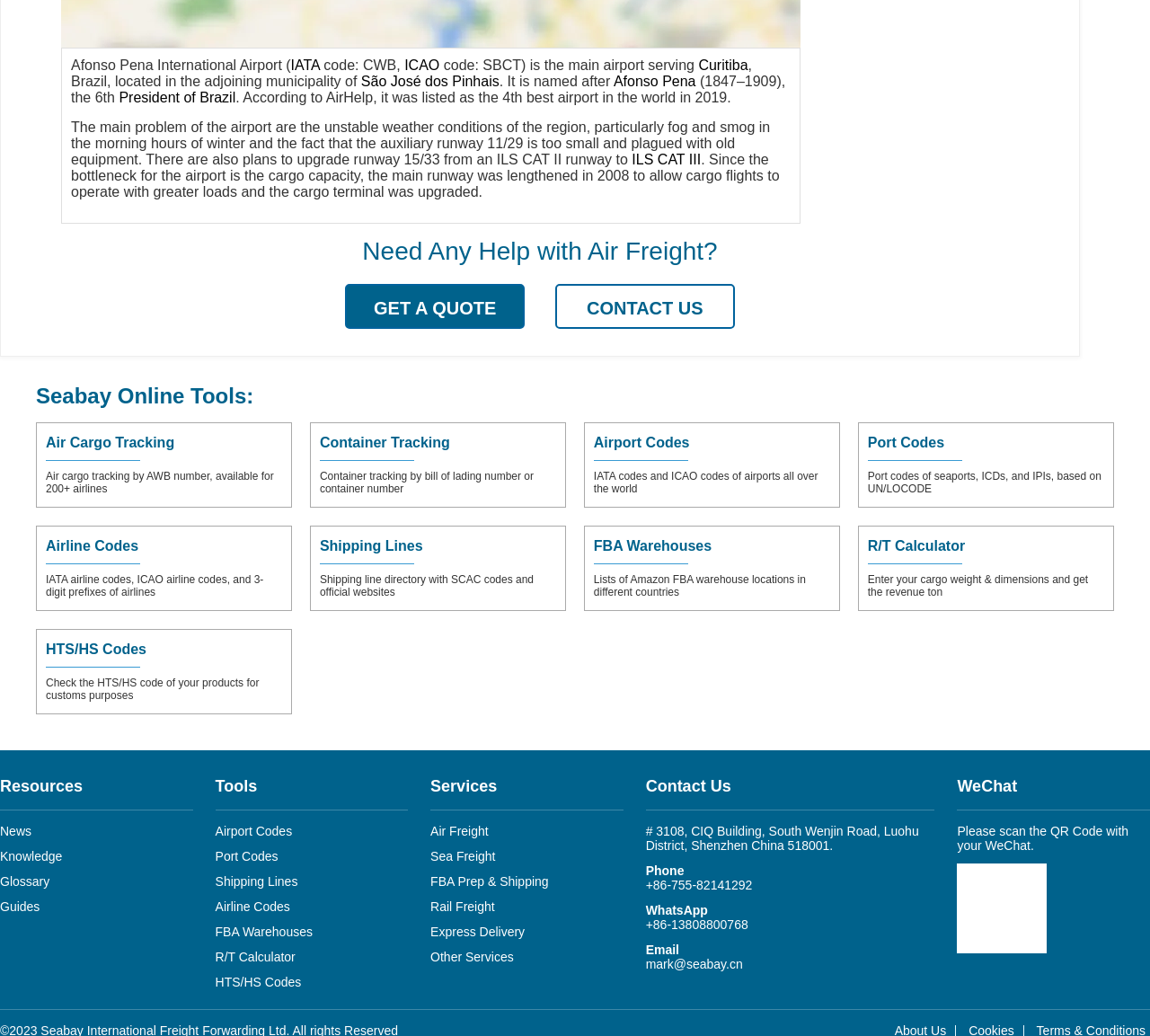Determine the bounding box coordinates for the area that should be clicked to carry out the following instruction: "Get a quote for air freight".

[0.3, 0.274, 0.456, 0.318]